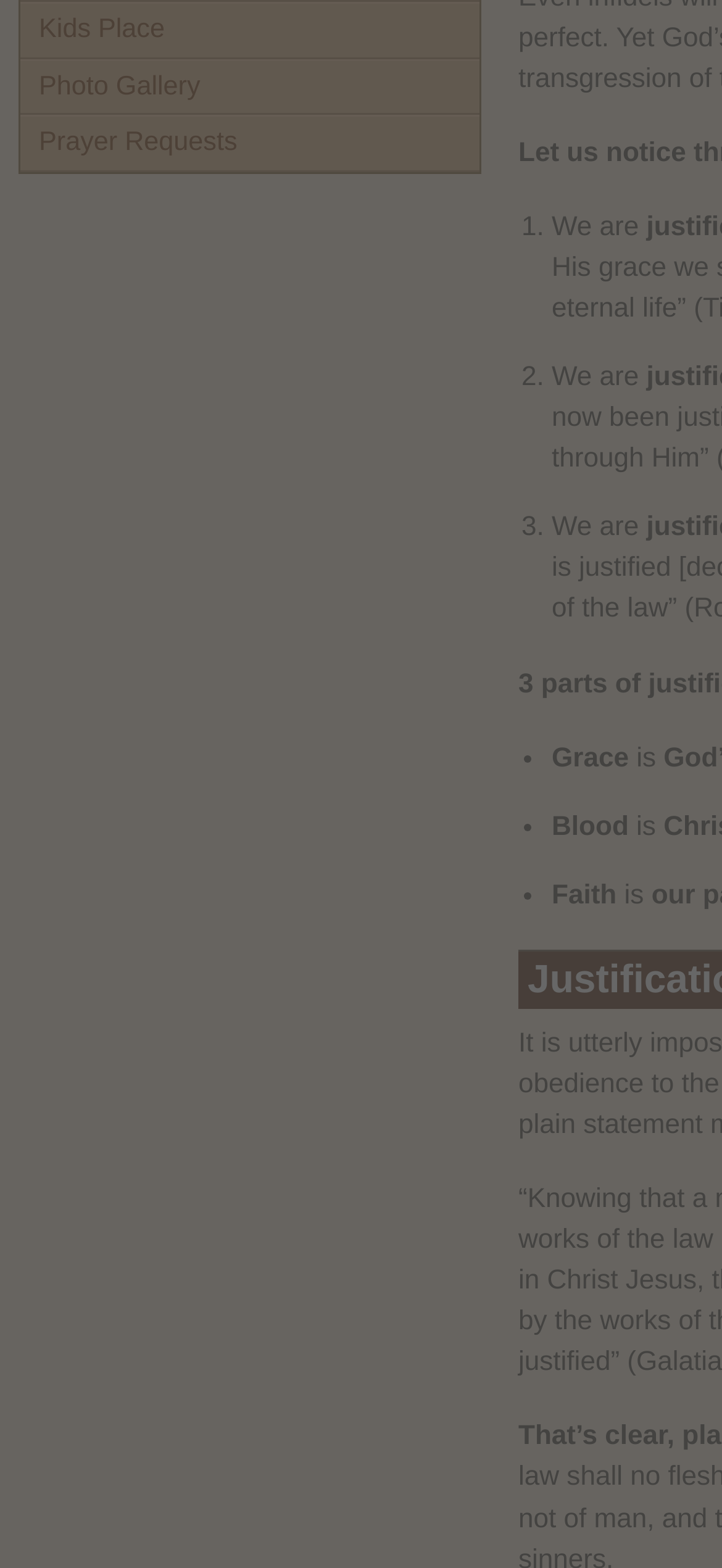Identify and provide the bounding box coordinates of the UI element described: "Special Feature". The coordinates should be formatted as [left, top, right, bottom], with each number being a float between 0 and 1.

None